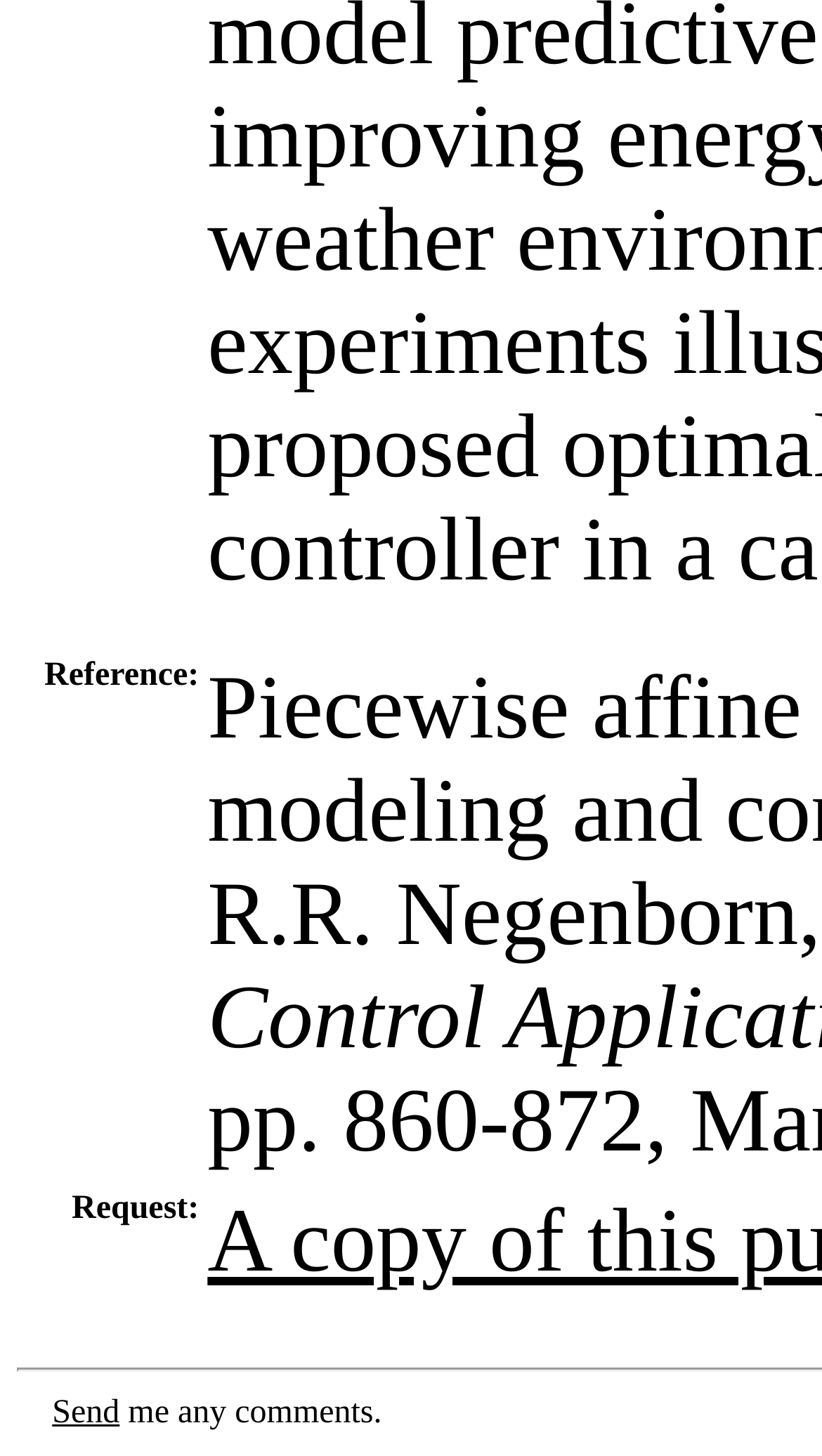Find the bounding box coordinates for the HTML element specified by: "Scroll to Top".

None